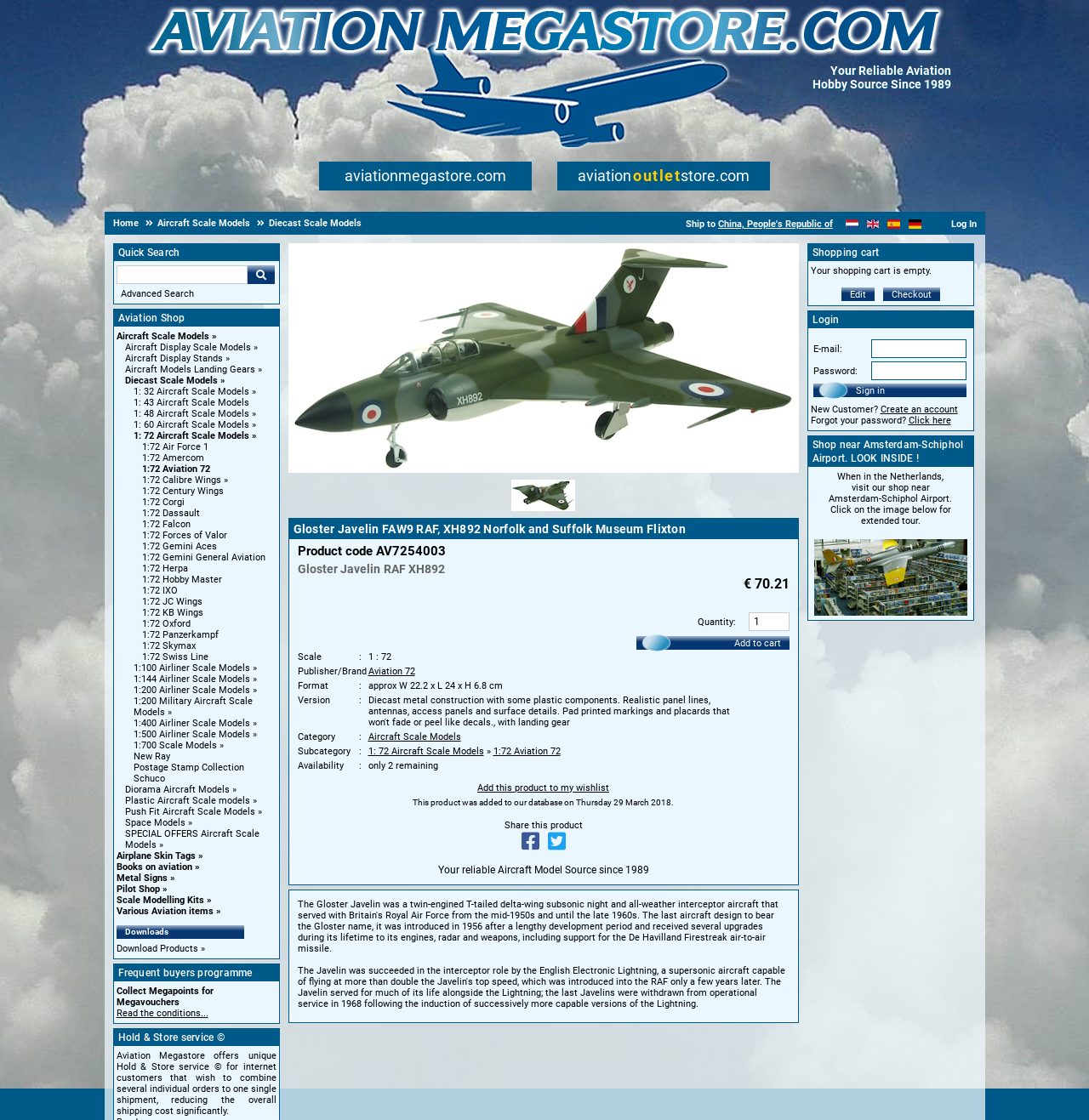Generate a comprehensive caption for the webpage you are viewing.

This webpage is an online aviation shop, specifically focused on aircraft scale models. At the top, there is a header section with the website's name, "Aviation 72", and a navigation menu with links to "Home", "Aircraft Scale Models", "Diecast Scale Models", and other categories. Below the header, there is a search bar with a "Quick Search" label and an "Advanced Search" link.

The main content area is divided into several sections. The first section is titled "Aviation Shop" and features a list of links to various categories of aircraft scale models, including "Aircraft Display Scale Models", "Aircraft Display Stands", and "Diecast Scale Models". Each category has a dropdown menu with more specific subcategories, such as "1:72 Aircraft Scale Models" and "1:48 Aircraft Scale Models".

The next section is a long list of links to different manufacturers of aircraft scale models, including "Aviation 72", "Amercom", "Calibre Wings", and many others. Each manufacturer's link is listed in a vertical column, with about 30 manufacturers in total.

Below the manufacturer list, there are several more sections, including "Diorama Aircraft Models", "Plastic Aircraft Scale models", "Push Fit Aircraft Scale Models", and "Space Models". Each section has a few links to related categories or products.

The webpage also has a section for "SPECIAL OFFERS Aircraft Scale Models" and another section with links to "Airplane Skin Tags", "Books on aviation", "Metal Signs", and other related products.

At the bottom of the page, there is a section with links to "Downloads" and "Frequent buyers programme", as well as a "Hold & Store service" section.